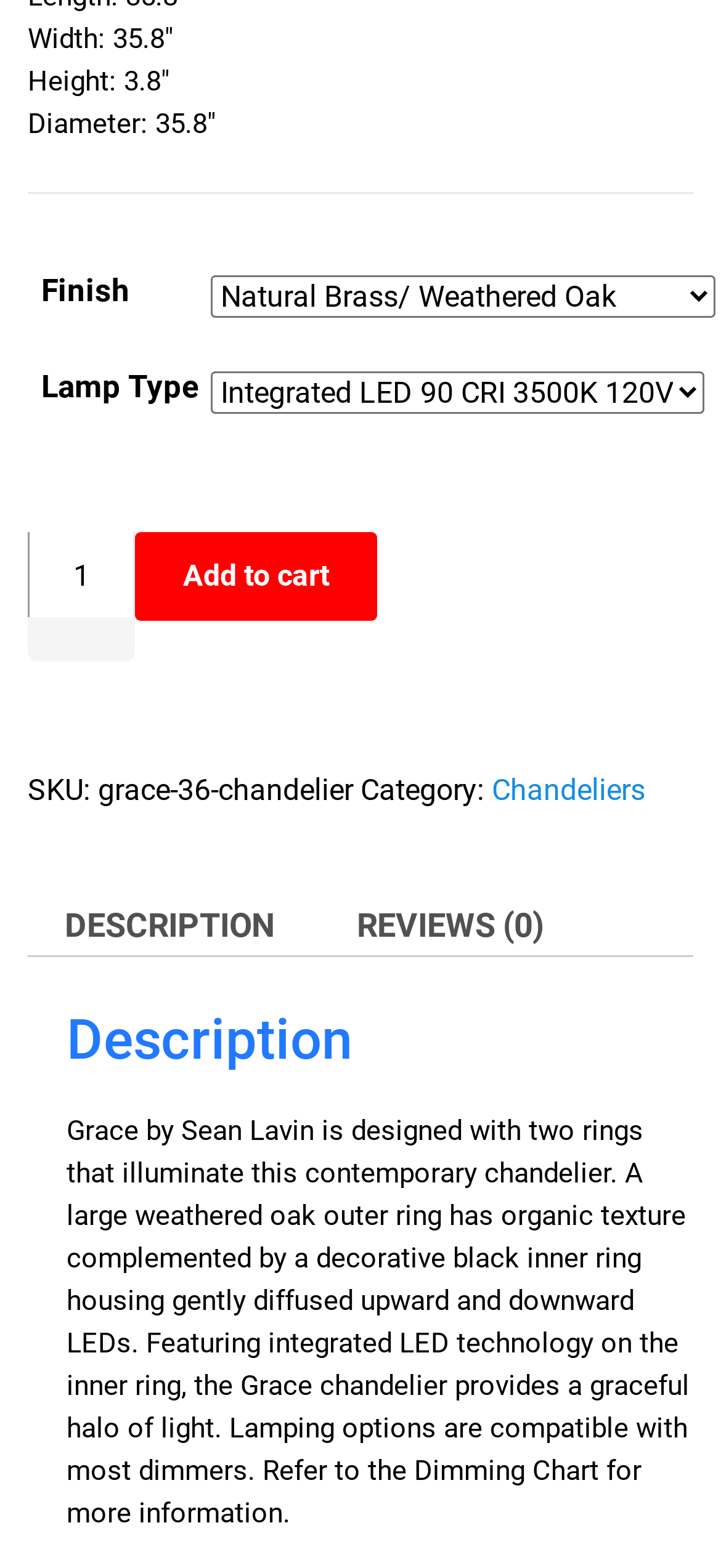What is the function of the button below the product quantity?
Provide a detailed answer to the question using information from the image.

The function of the button below the product quantity can be found by examining the button's text, which is 'Add to cart'.